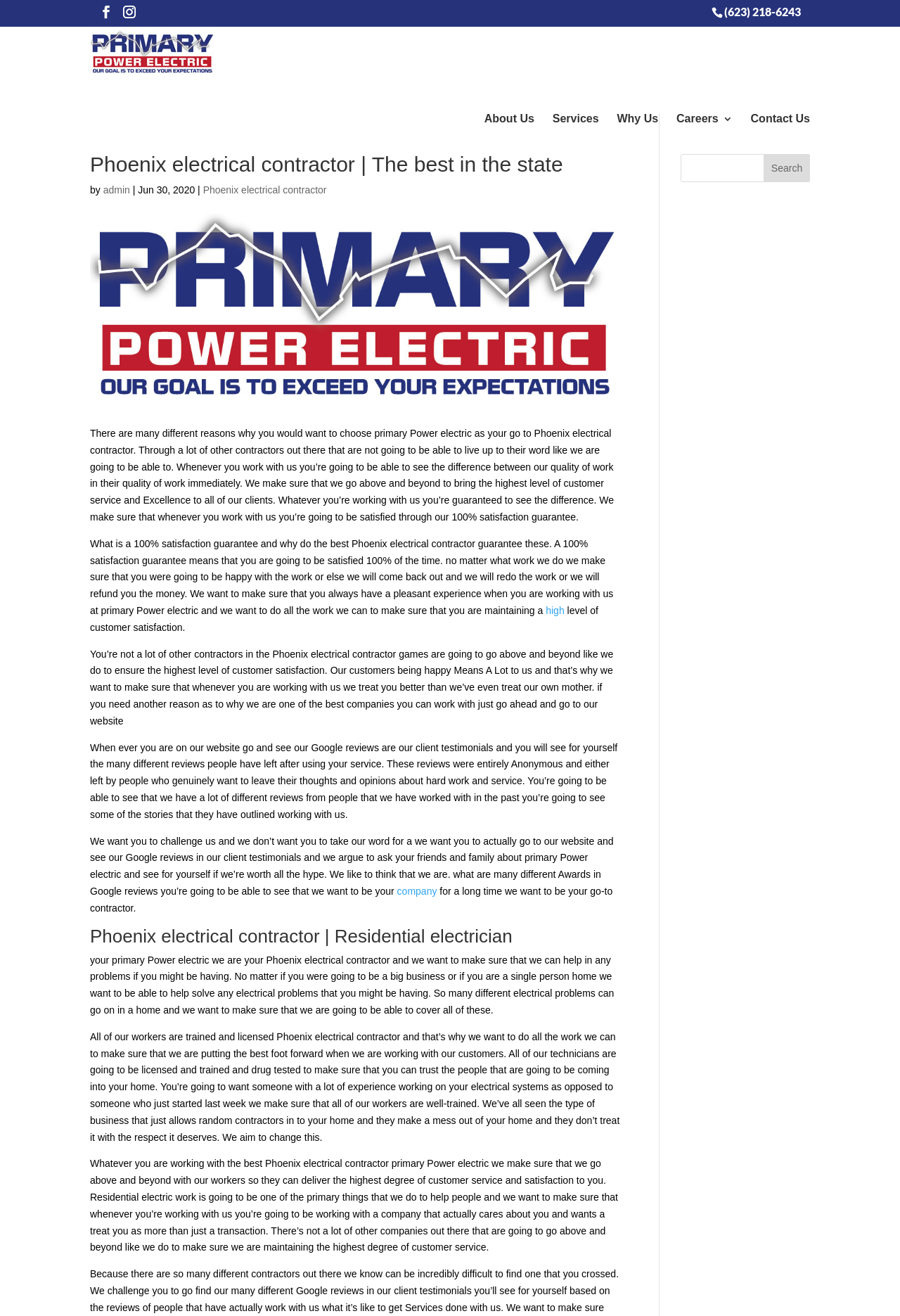Identify the coordinates of the bounding box for the element that must be clicked to accomplish the instruction: "Contact us".

None